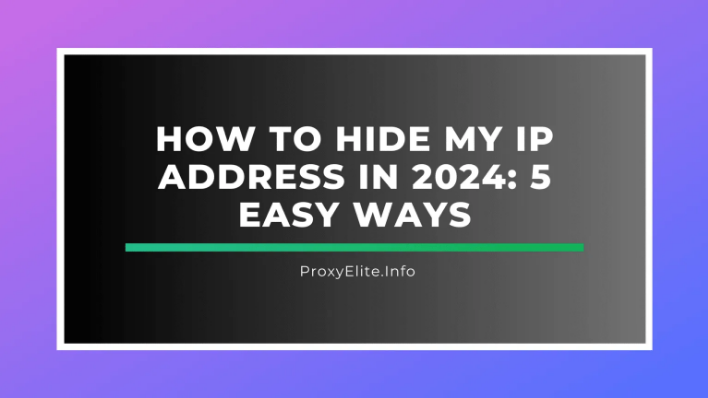Compose a detailed narrative for the image.

The image presents a vibrant and modern graphic titled "HOW TO HIDE MY IP ADDRESS IN 2024: 5 EASY WAYS," prominently displayed in bold, white letters against a sleek, dark background. A subtle green underline adds emphasis to the title. The gradient background transitions from purple to blue, giving the design a dynamic and engaging appearance. Beneath the main title, the source "ProxyElite.Info" is credited, suggesting this content is focused on providing valuable information about IP concealment methods relevant for the year 2024. This visual aims to attract attention and inform viewers about enhancing their online privacy through practical techniques.